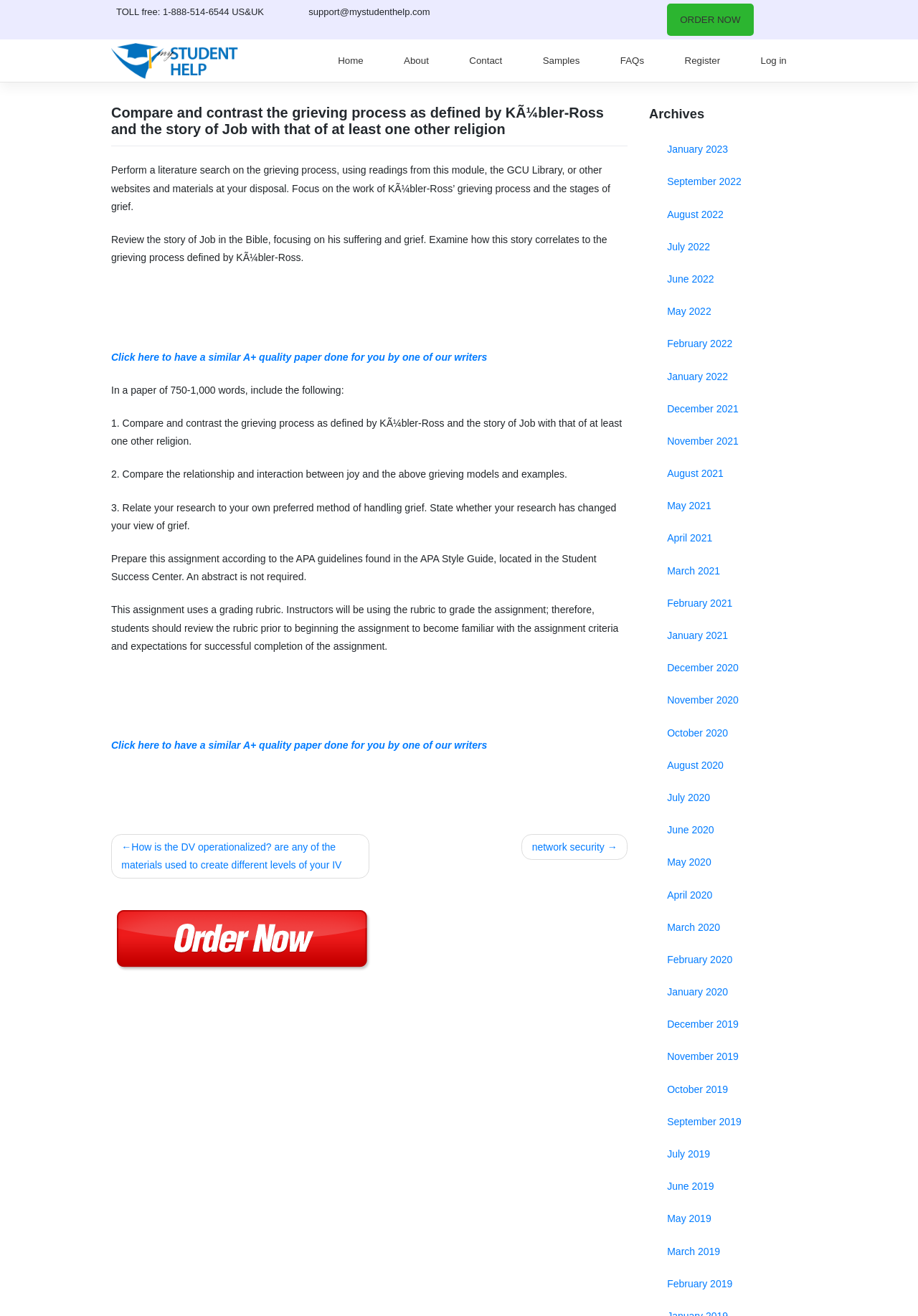Please identify the bounding box coordinates of the clickable area that will allow you to execute the instruction: "Visit the Home page".

[0.354, 0.034, 0.41, 0.059]